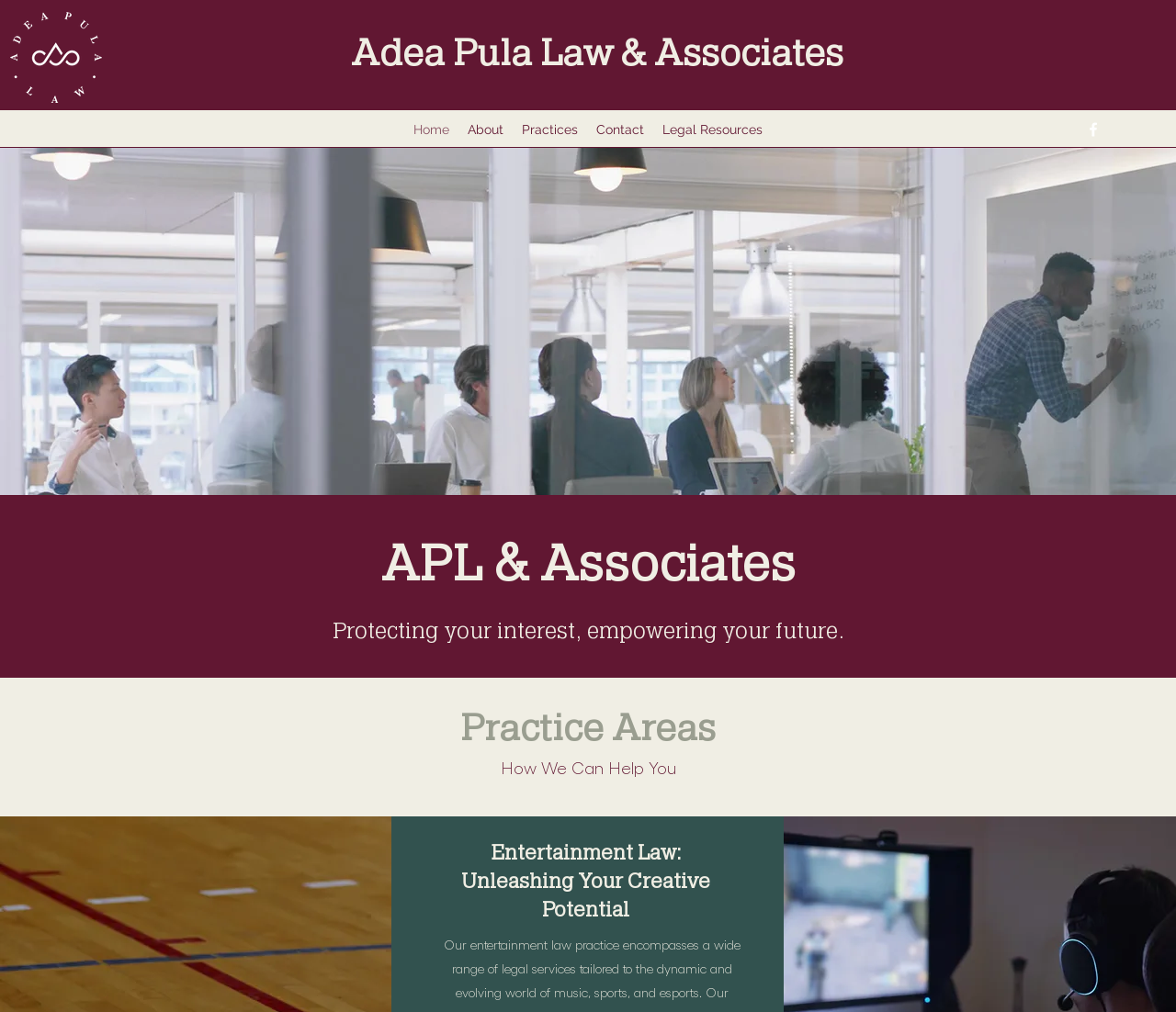Give an extensive and precise description of the webpage.

The webpage is the homepage of Adea Pula Law & Associates. At the top left corner, there is a logo of the law firm, APLAW_LOGO_WHITE.png. Next to the logo, the firm's name "Adea Pula Law & Associates" is displayed prominently. 

Below the firm's name, there is a navigation menu labeled "Site" that contains five links: "Home", "About", "Practices", "Contact", and "Legal Resources". These links are aligned horizontally and take up most of the width of the page.

At the top right corner, there is a social media link to Facebook, represented by an image with the alt text "alt.text.label.Facebook".

The main content of the page is divided into sections. The first section has a heading "APL & Associates" and a subheading "Protecting your interest, empowering your future." The second section has a heading "Practice Areas" and a subheading "How We Can Help You". 

Further down the page, there is a section focused on "Entertainment Law: Unleashing Your Creative Potential".